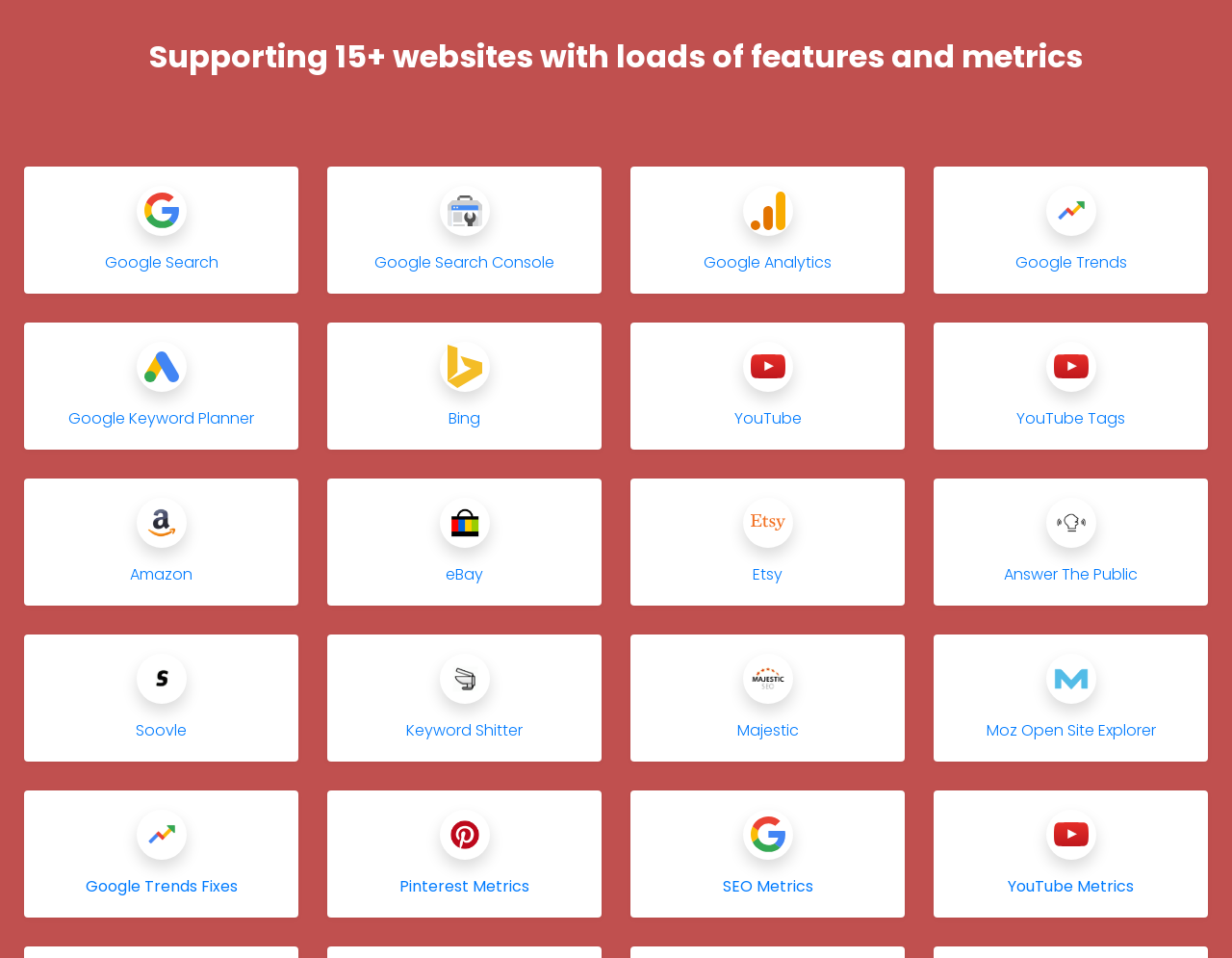Predict the bounding box for the UI component with the following description: "eBay".

[0.266, 0.499, 0.488, 0.632]